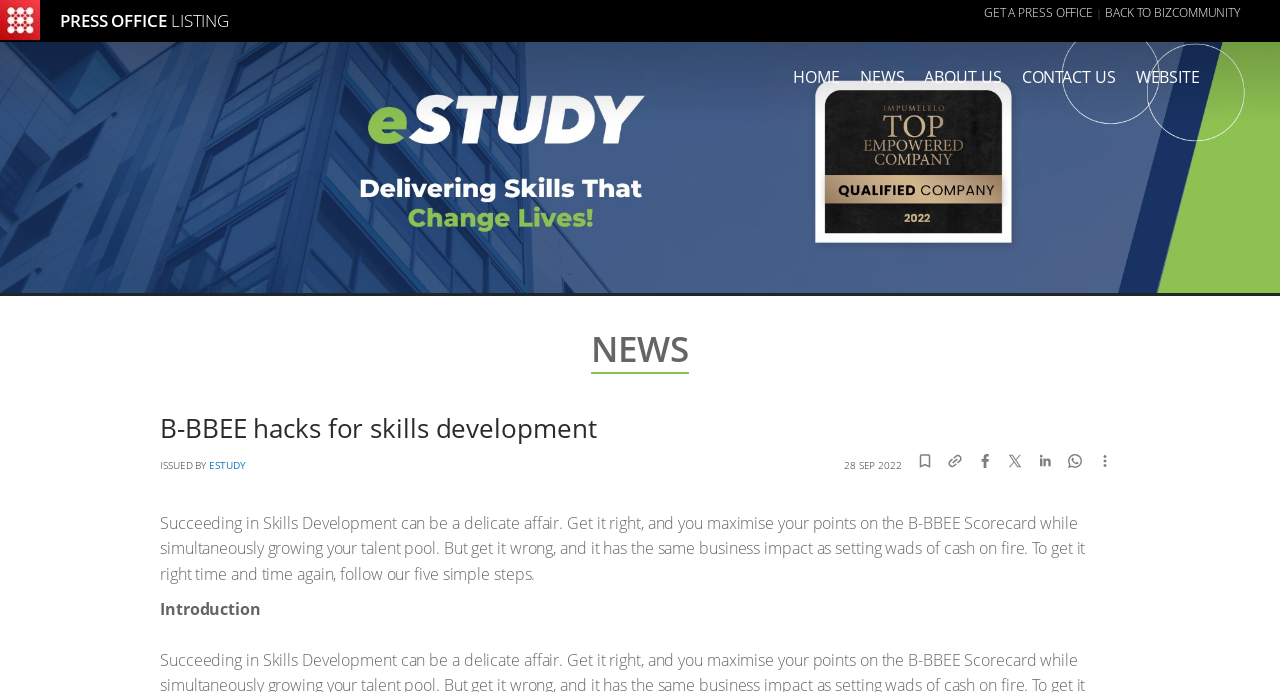What is the consequence of getting skills development wrong?
Refer to the image and give a detailed answer to the query.

The consequence of getting skills development wrong is mentioned in the introductory text of the news article, which is located in the main content area of the webpage. The text states that getting it wrong has the same business impact as setting wads of cash on fire.